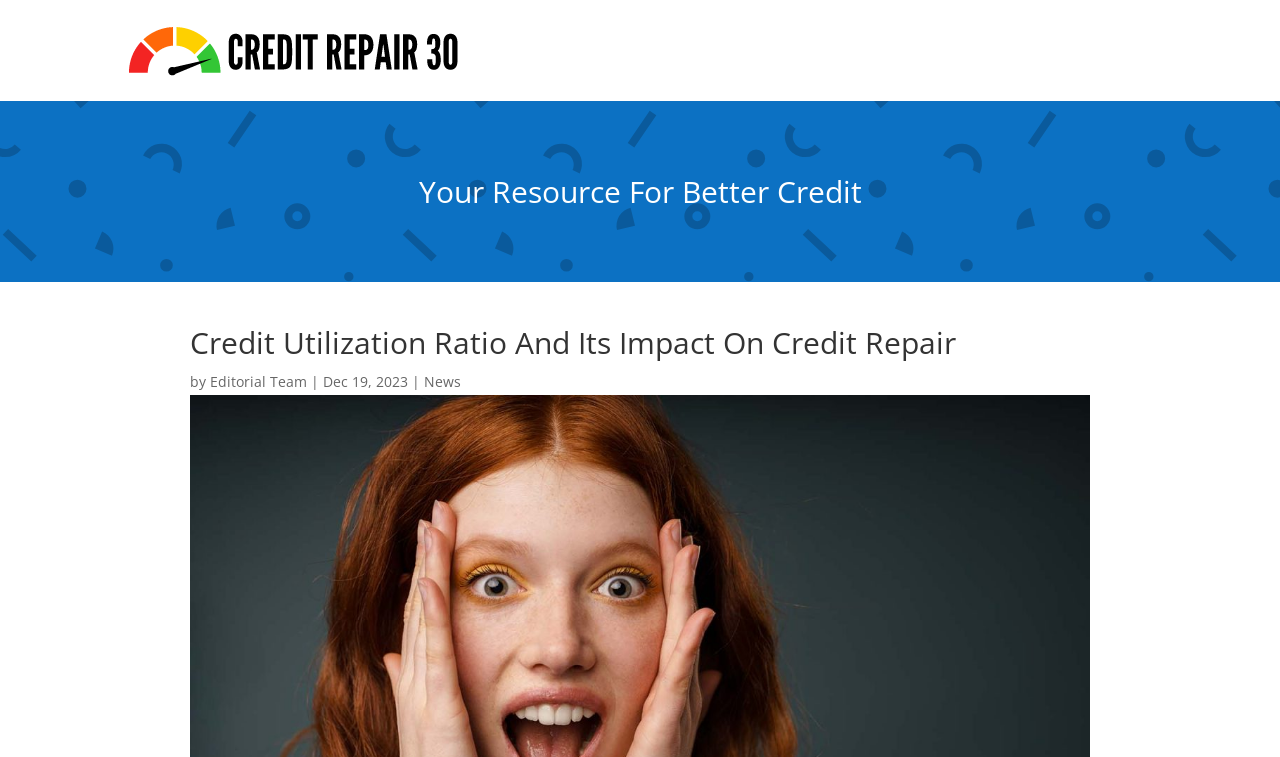What is the name of the credit repair service?
Look at the image and provide a detailed response to the question.

I found the answer by looking at the link element with the bounding box coordinates [0.1, 0.077, 0.358, 0.106], which contains the text 'Credit Repair 30', and also the image element with the bounding box coordinates [0.1, 0.034, 0.358, 0.1], which also contains the text 'Credit Repair 30'.